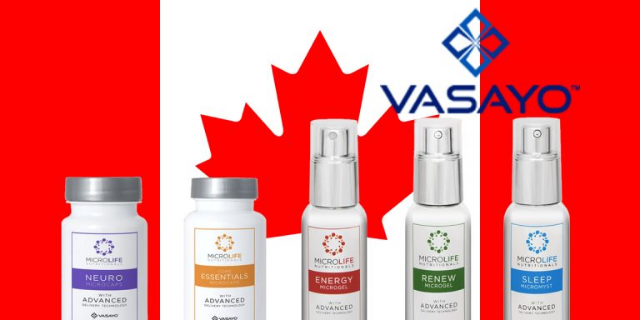How many supplement products are displayed?
From the details in the image, provide a complete and detailed answer to the question.

There are five bottles of nutritional supplement products from Vasayo displayed in the image, each with a different label indicating a range of health benefits.